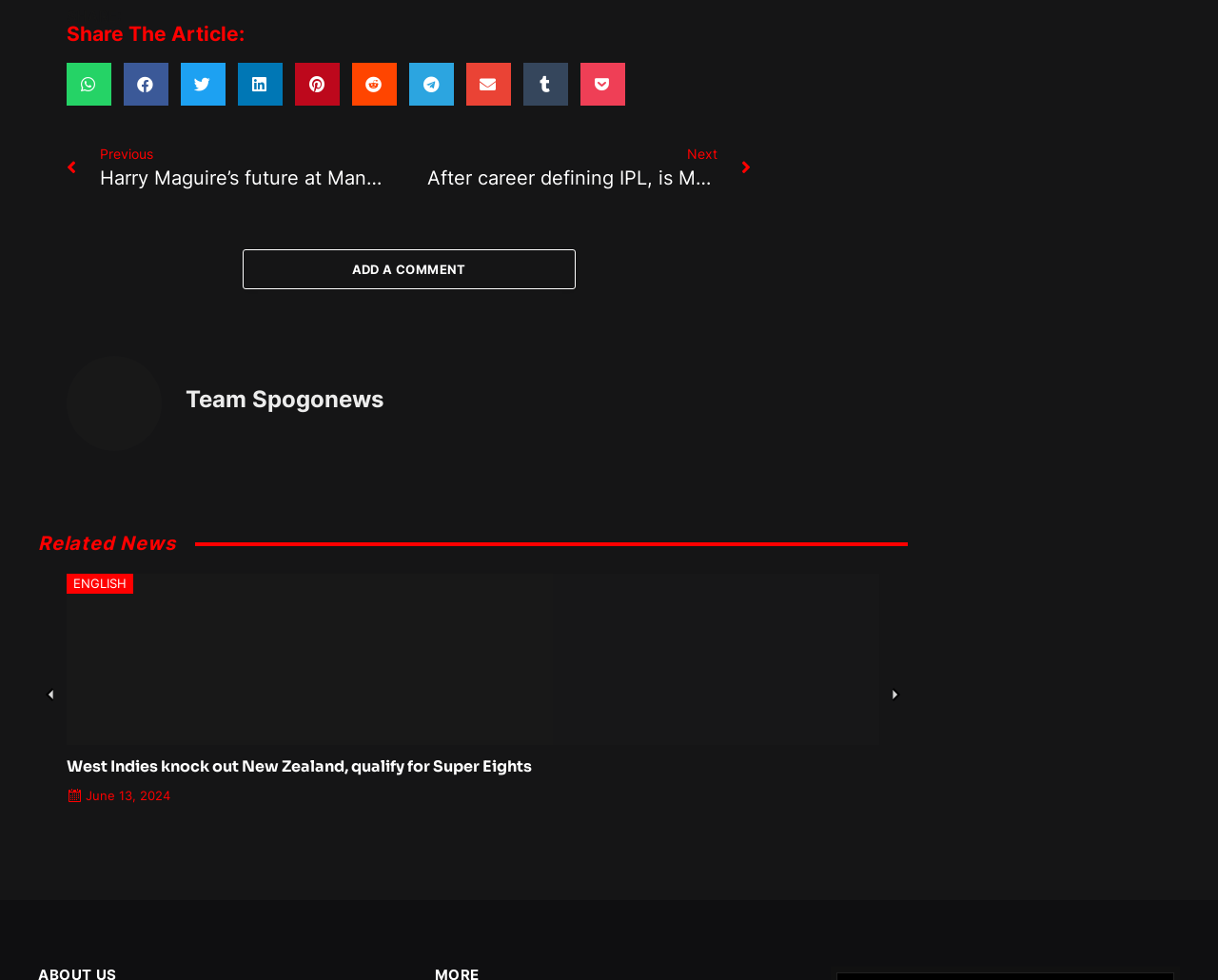What is the language of the webpage?
Using the details shown in the screenshot, provide a comprehensive answer to the question.

The language of the webpage is English, as indicated by the 'ENGLISH' text at the bottom of the webpage.